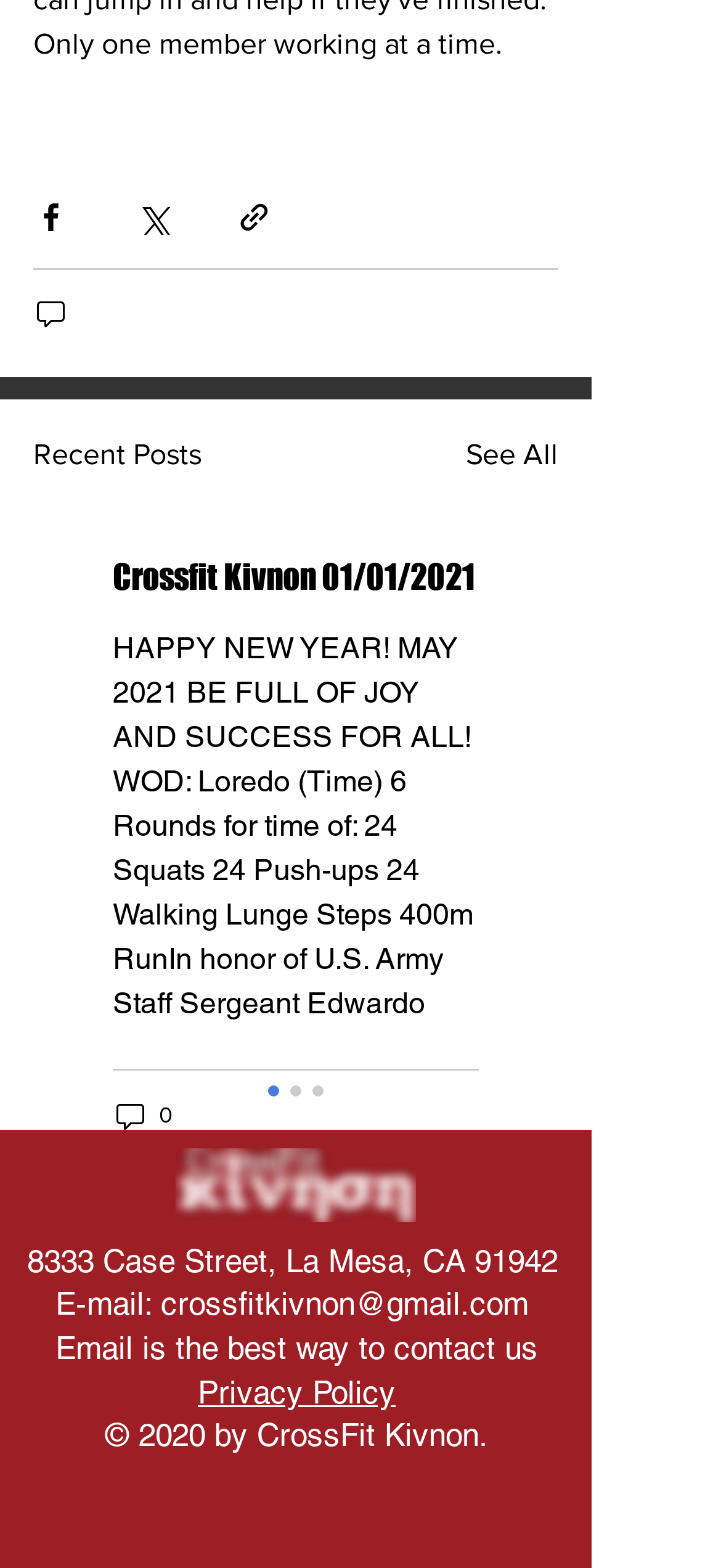Indicate the bounding box coordinates of the element that needs to be clicked to satisfy the following instruction: "View recent posts". The coordinates should be four float numbers between 0 and 1, i.e., [left, top, right, bottom].

[0.046, 0.276, 0.279, 0.304]